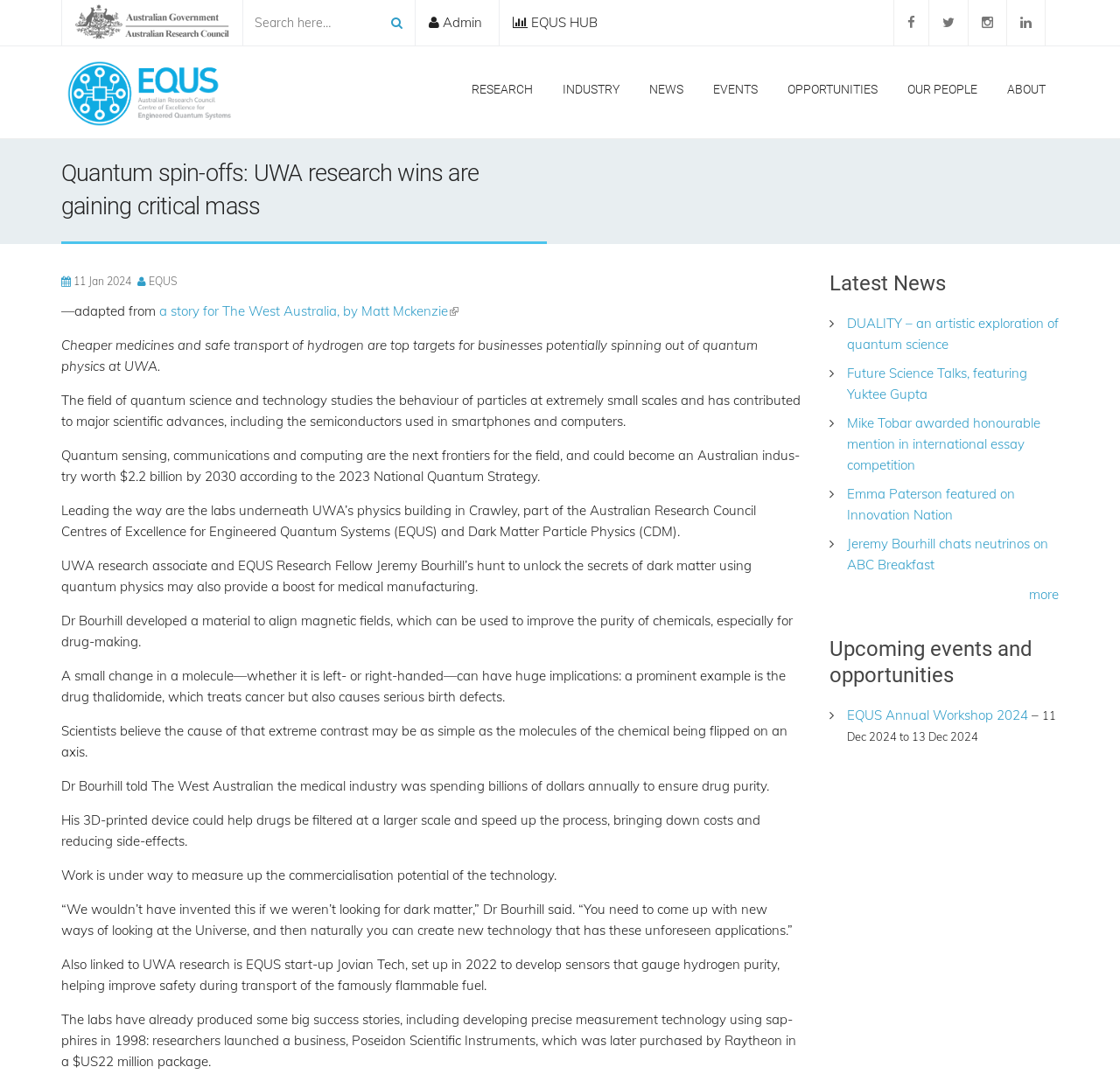Identify and provide the main heading of the webpage.

Quantum spin-offs: UWA research wins are gaining critical mass